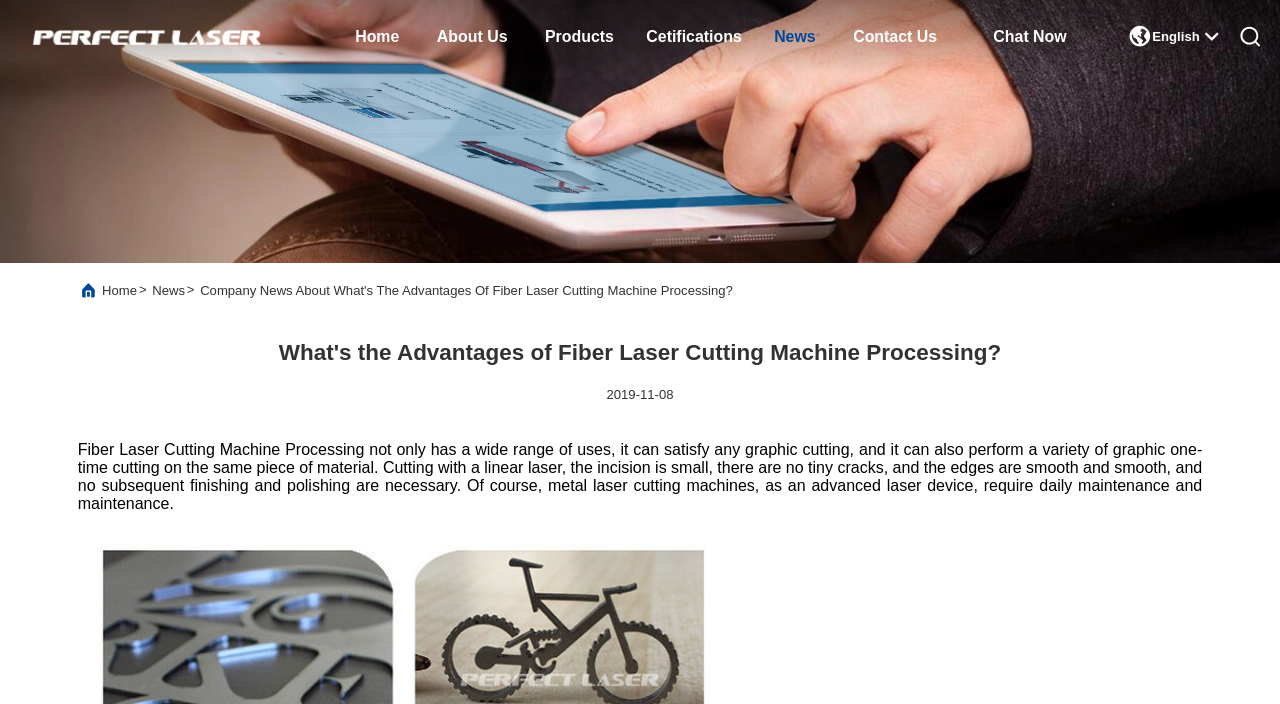Using details from the image, please answer the following question comprehensively:
What is the company name?

The company name can be found at the top of the webpage, which is 'China Perfect Laser (Wuhan) Co.,Ltd.'